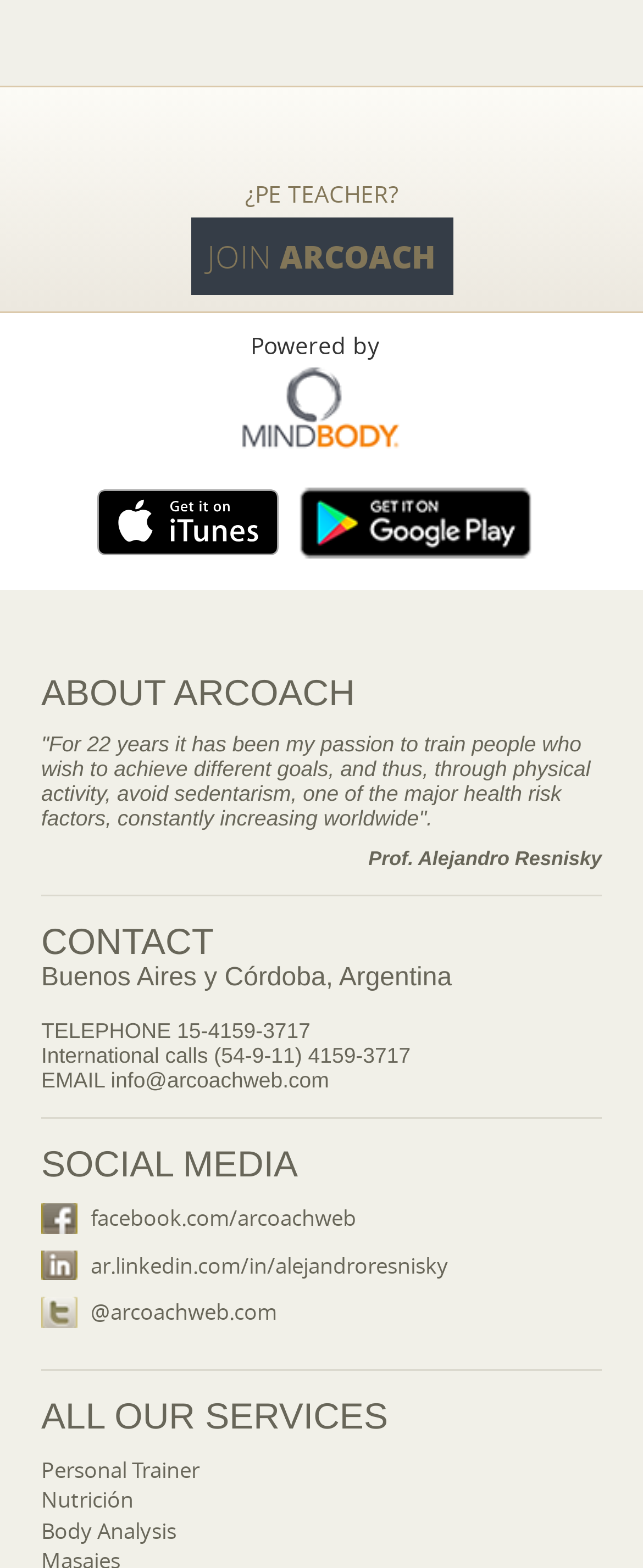What is the profession of Alejandro Resnisky?
Look at the screenshot and respond with one word or a short phrase.

Prof.